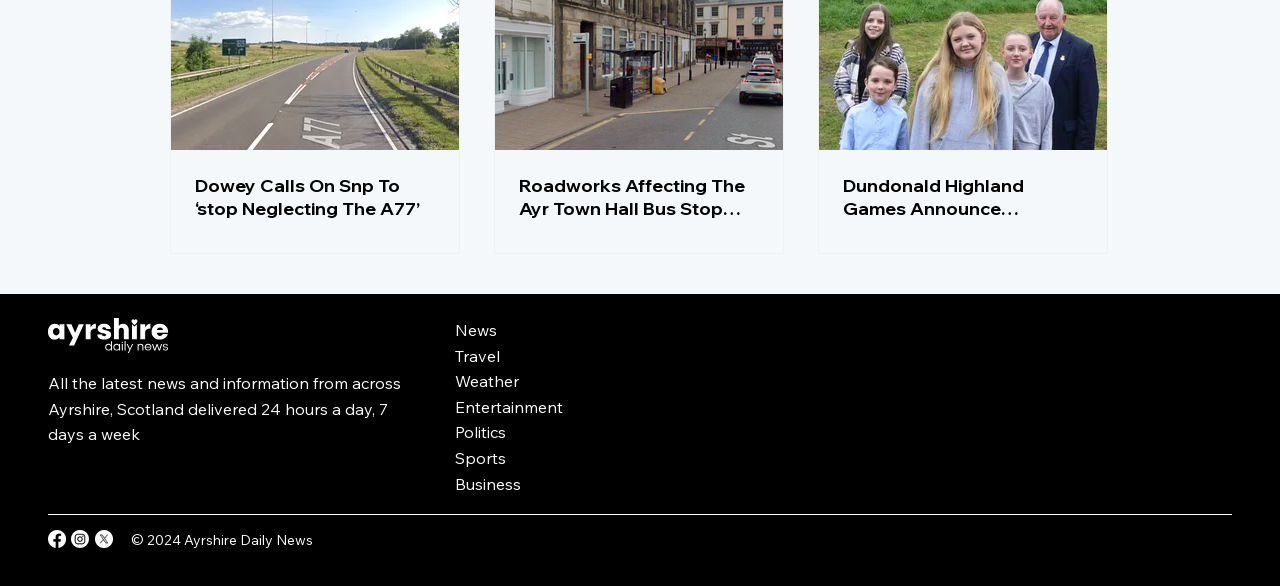Please identify the coordinates of the bounding box that should be clicked to fulfill this instruction: "Read news about Dowey Calls On Snp To ‘stop Neglecting The A77’".

[0.152, 0.297, 0.34, 0.375]